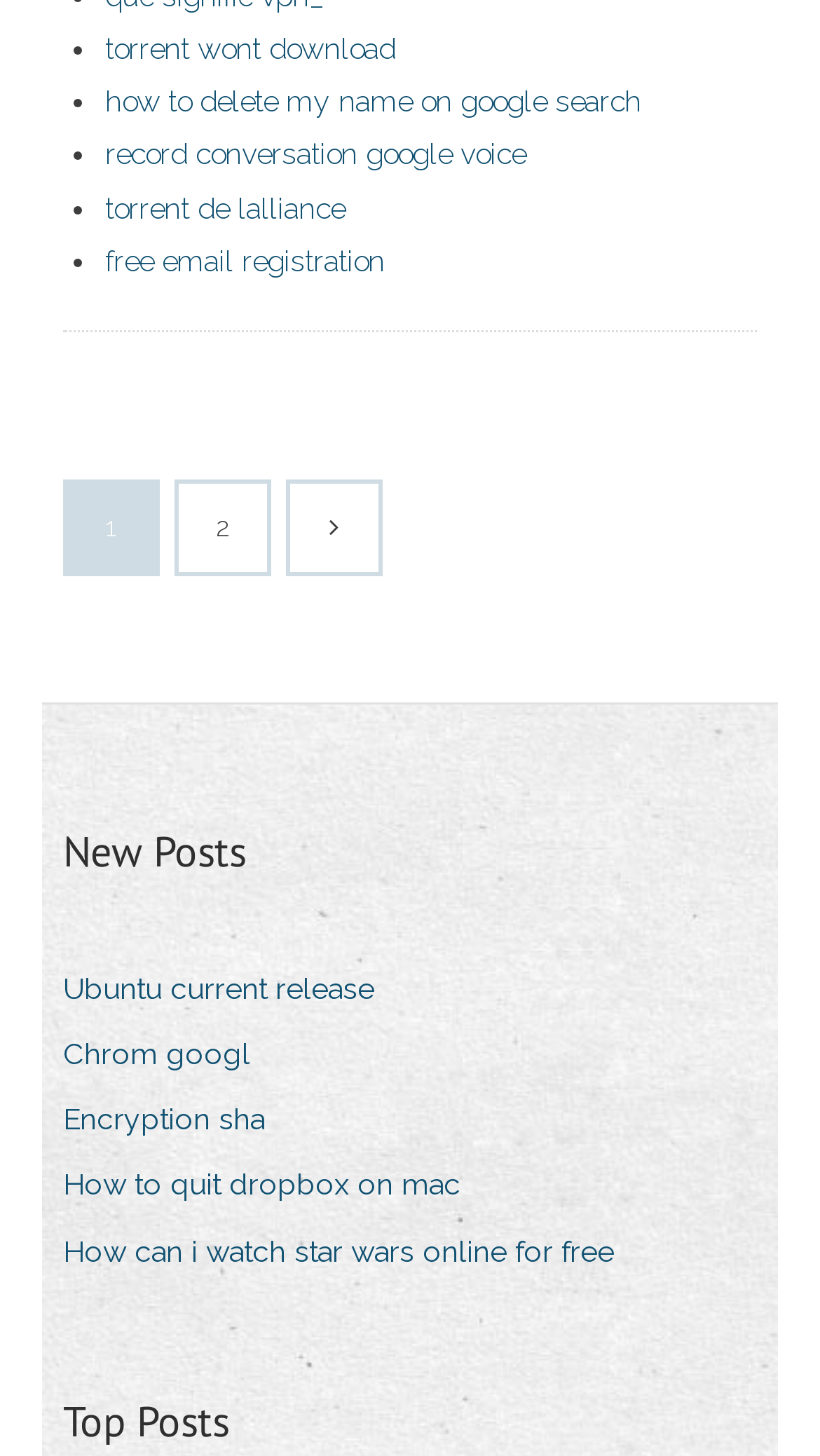Determine the bounding box for the described UI element: "2".

[0.218, 0.332, 0.326, 0.393]